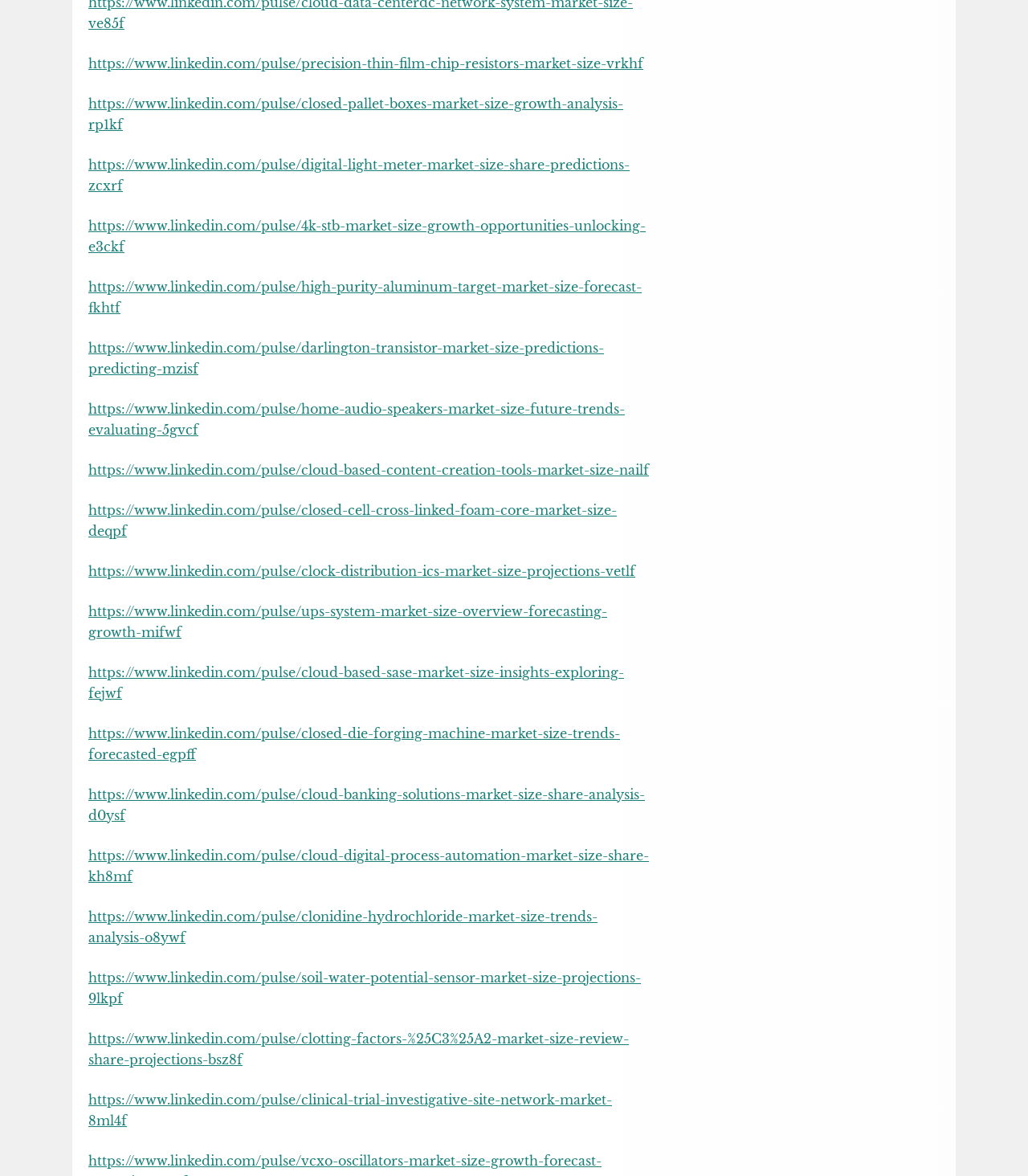Please specify the bounding box coordinates in the format (top-left x, top-left y, bottom-right x, bottom-right y), with all values as floating point numbers between 0 and 1. Identify the bounding box of the UI element described by: https://www.linkedin.com/pulse/darlington-transistor-market-size-predictions-predicting-mzisf

[0.086, 0.289, 0.588, 0.32]